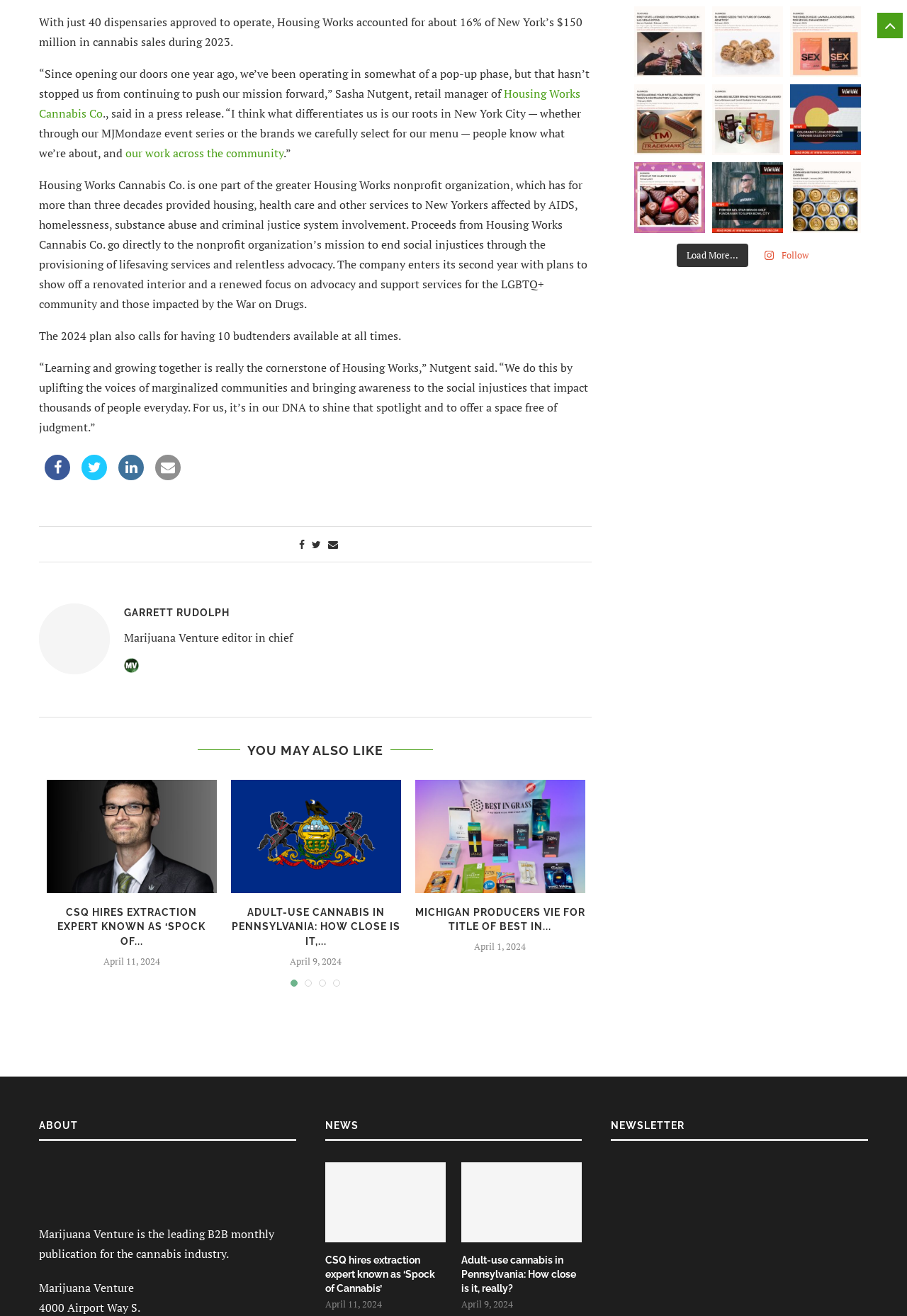Given the element description, predict the bounding box coordinates in the format (top-left x, top-left y, bottom-right x, bottom-right y). Make sure all values are between 0 and 1. Here is the element description: Load More...

[0.746, 0.185, 0.825, 0.203]